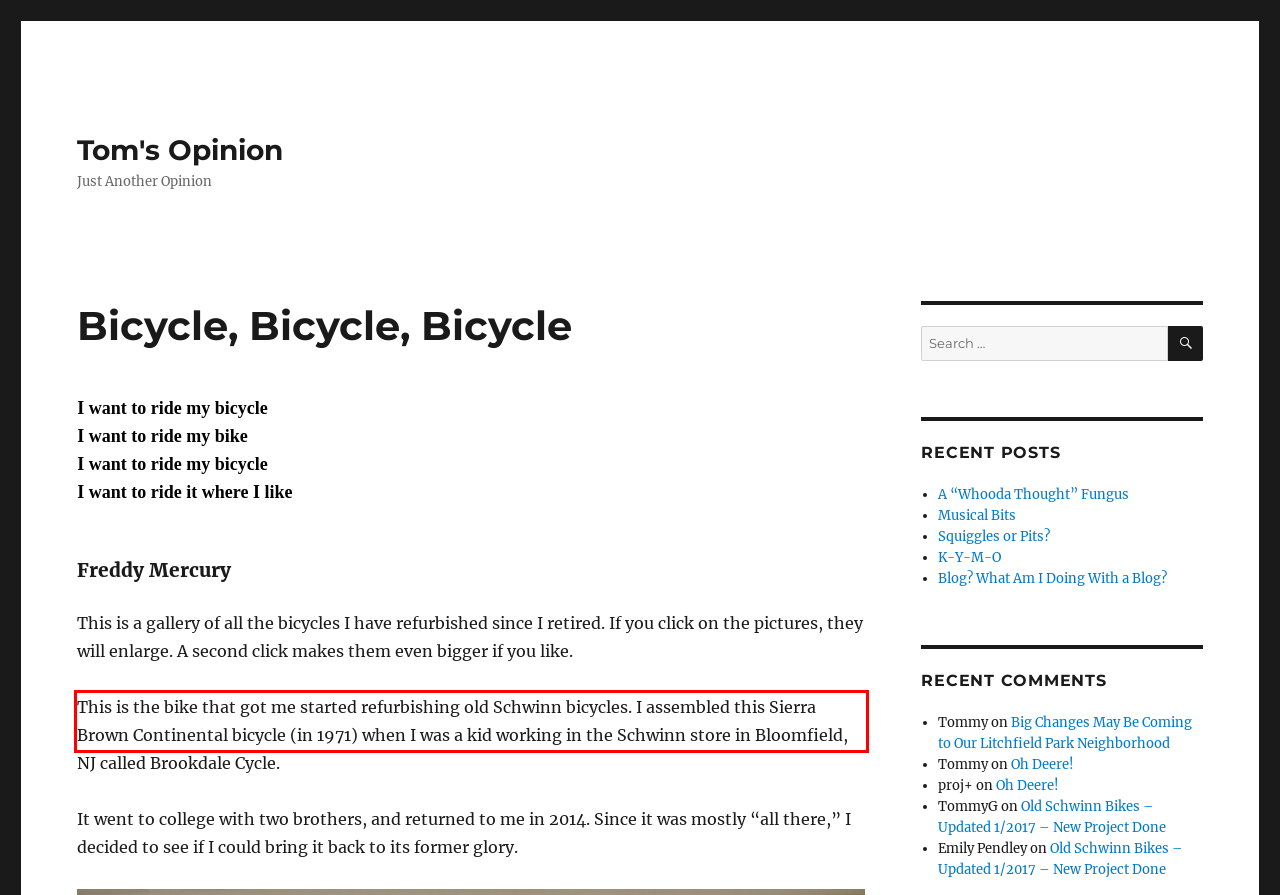Within the screenshot of a webpage, identify the red bounding box and perform OCR to capture the text content it contains.

This is the bike that got me started refurbishing old Schwinn bicycles. I assembled this Sierra Brown Continental bicycle (in 1971) when I was a kid working in the Schwinn store in Bloomfield, NJ called Brookdale Cycle.